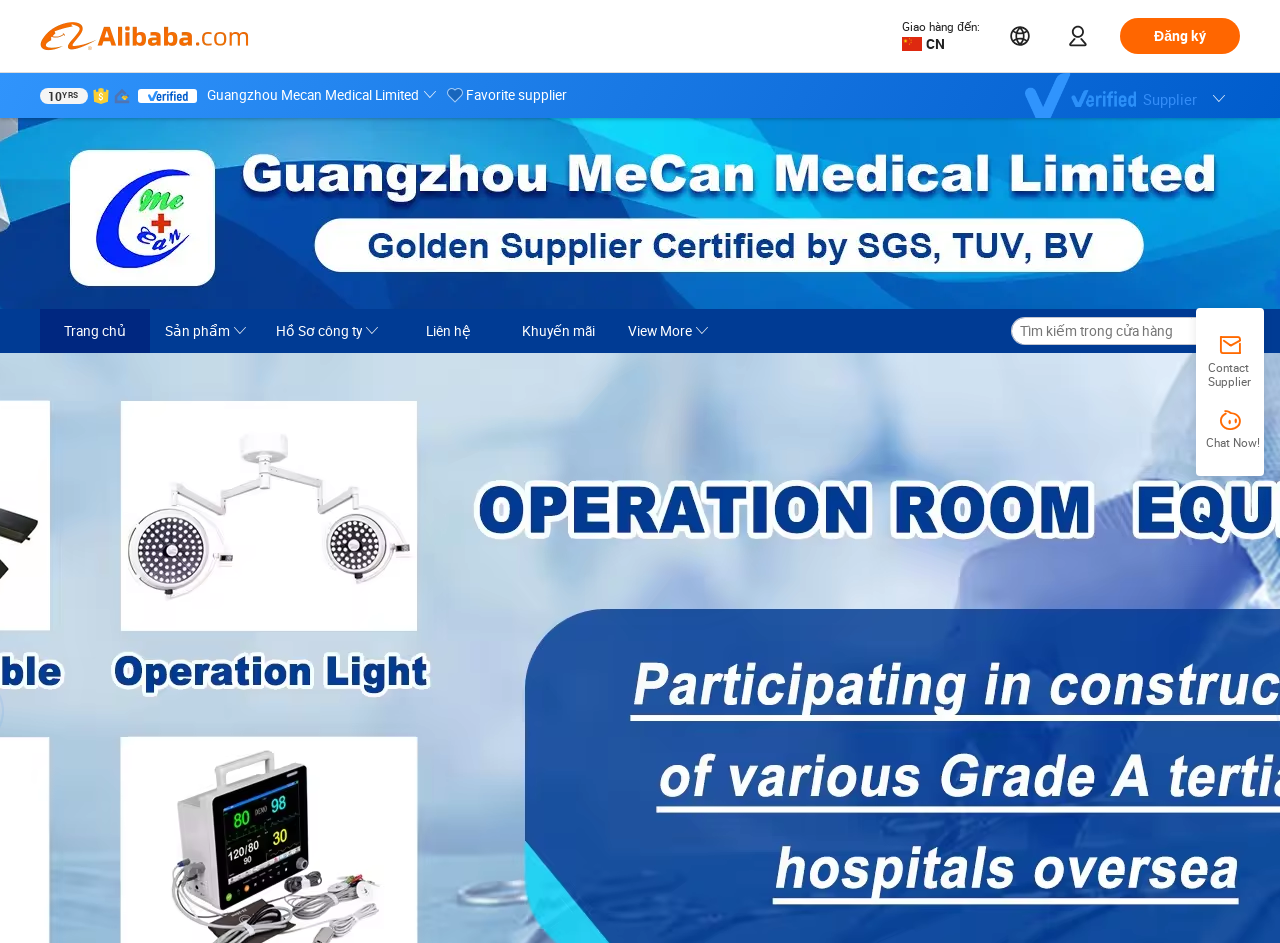Identify the bounding box coordinates of the clickable region necessary to fulfill the following instruction: "View supplier information". The bounding box coordinates should be four float numbers between 0 and 1, i.e., [left, top, right, bottom].

[0.162, 0.092, 0.327, 0.109]